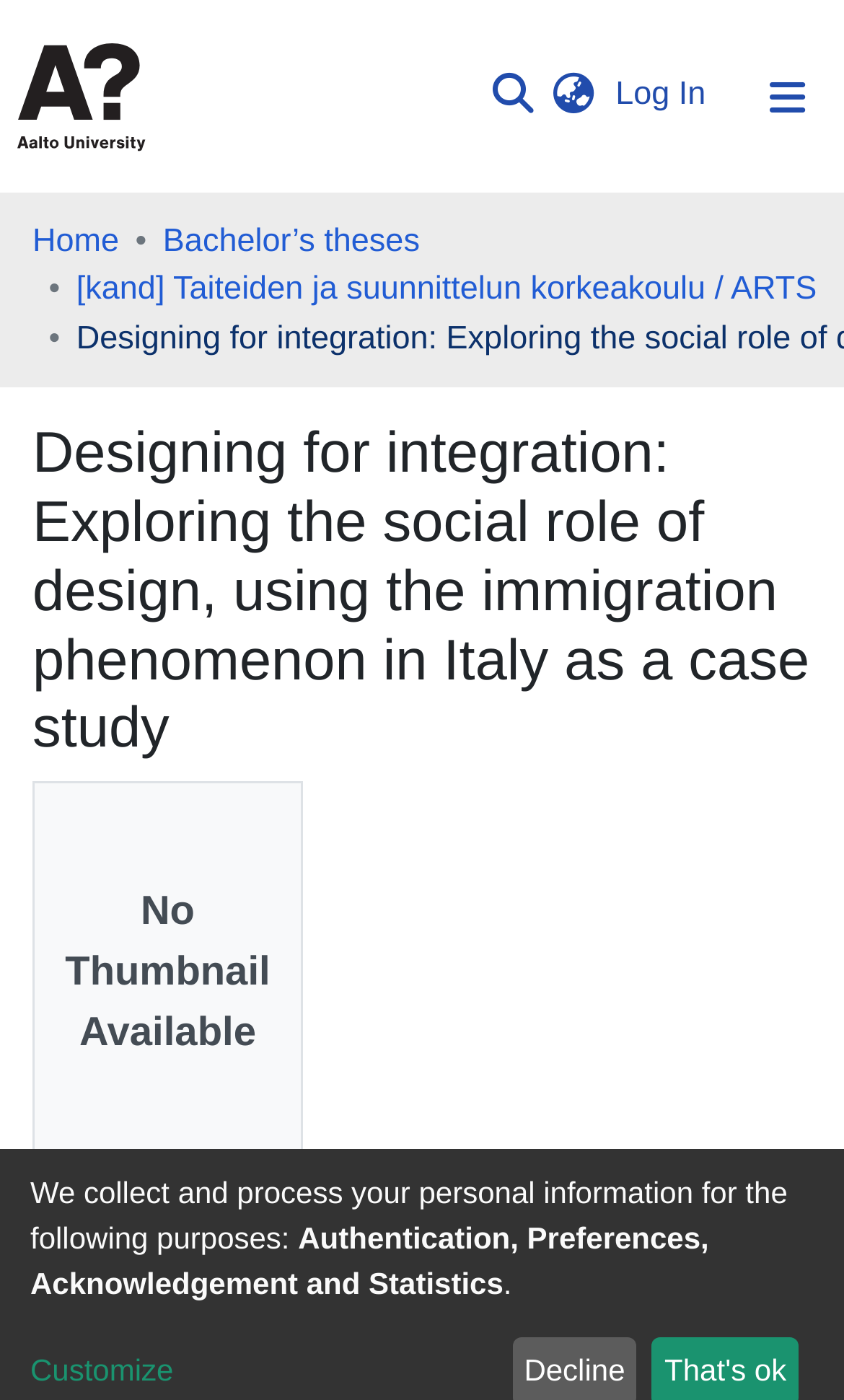Provide a one-word or one-phrase answer to the question:
What is the language of the webpage?

English